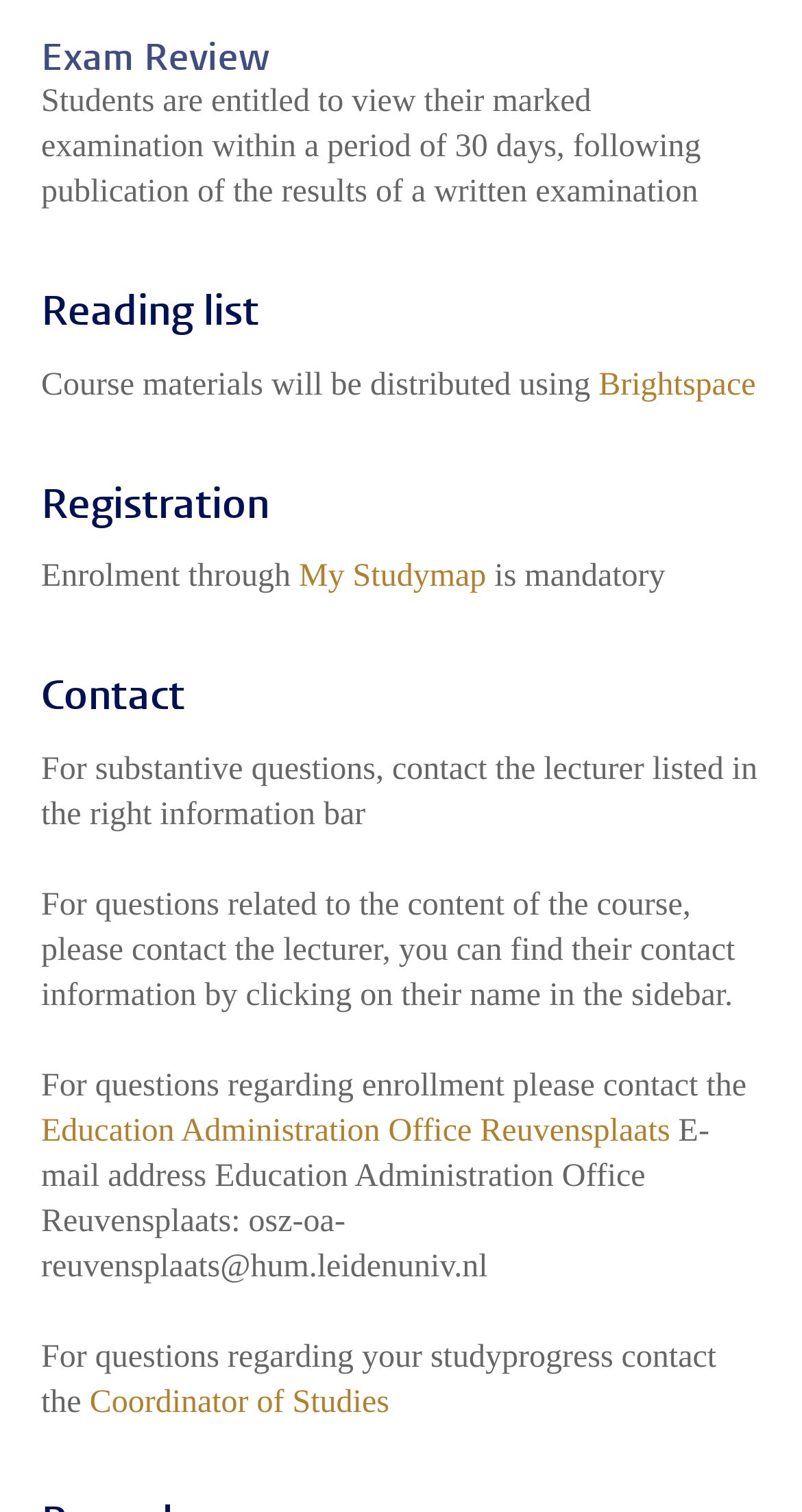What is mandatory for students?
Look at the image and respond to the question as thoroughly as possible.

According to the webpage, enrolment through My Studymap is mandatory, as stated in the StaticText element with the text 'is mandatory' following the link element with the text 'My Studymap'.